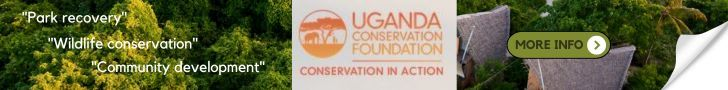Provide a one-word or brief phrase answer to the question:
What is the purpose of the button in the design?

To find out more